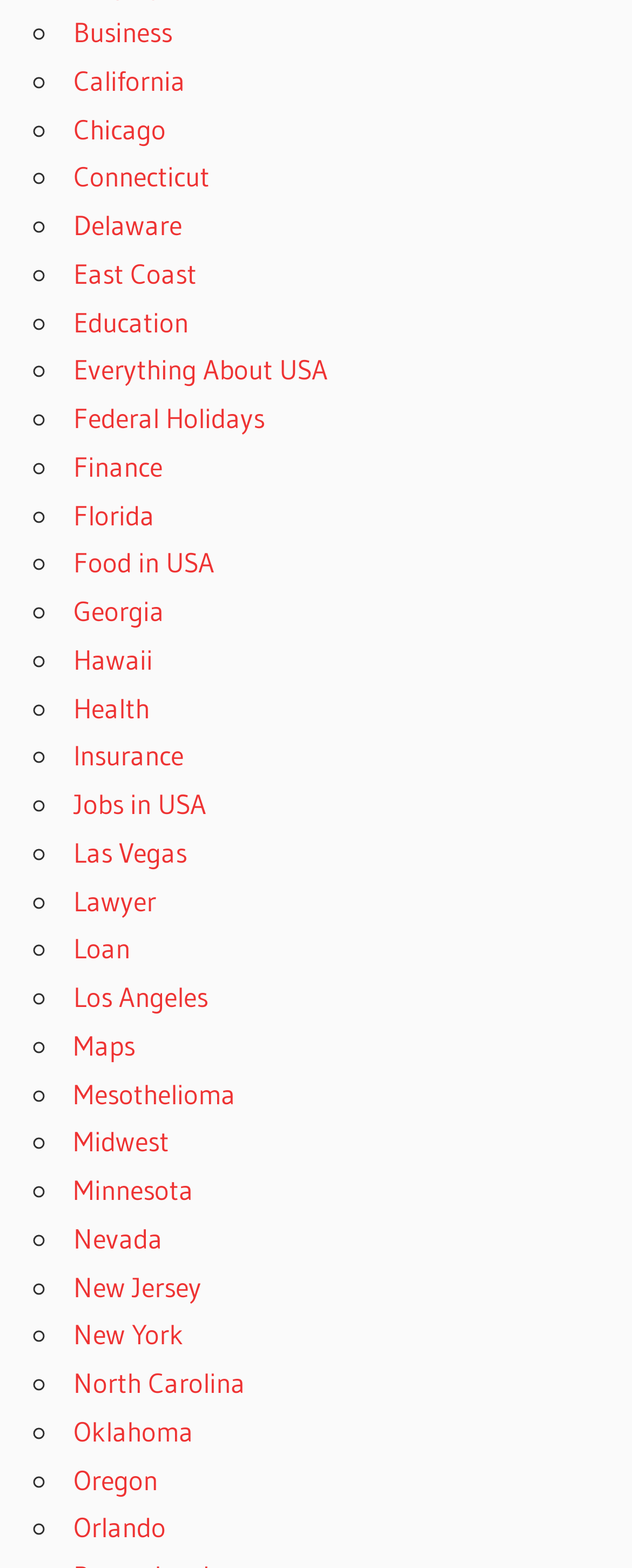Give a short answer to this question using one word or a phrase:
How many links are there on the webpage?

30